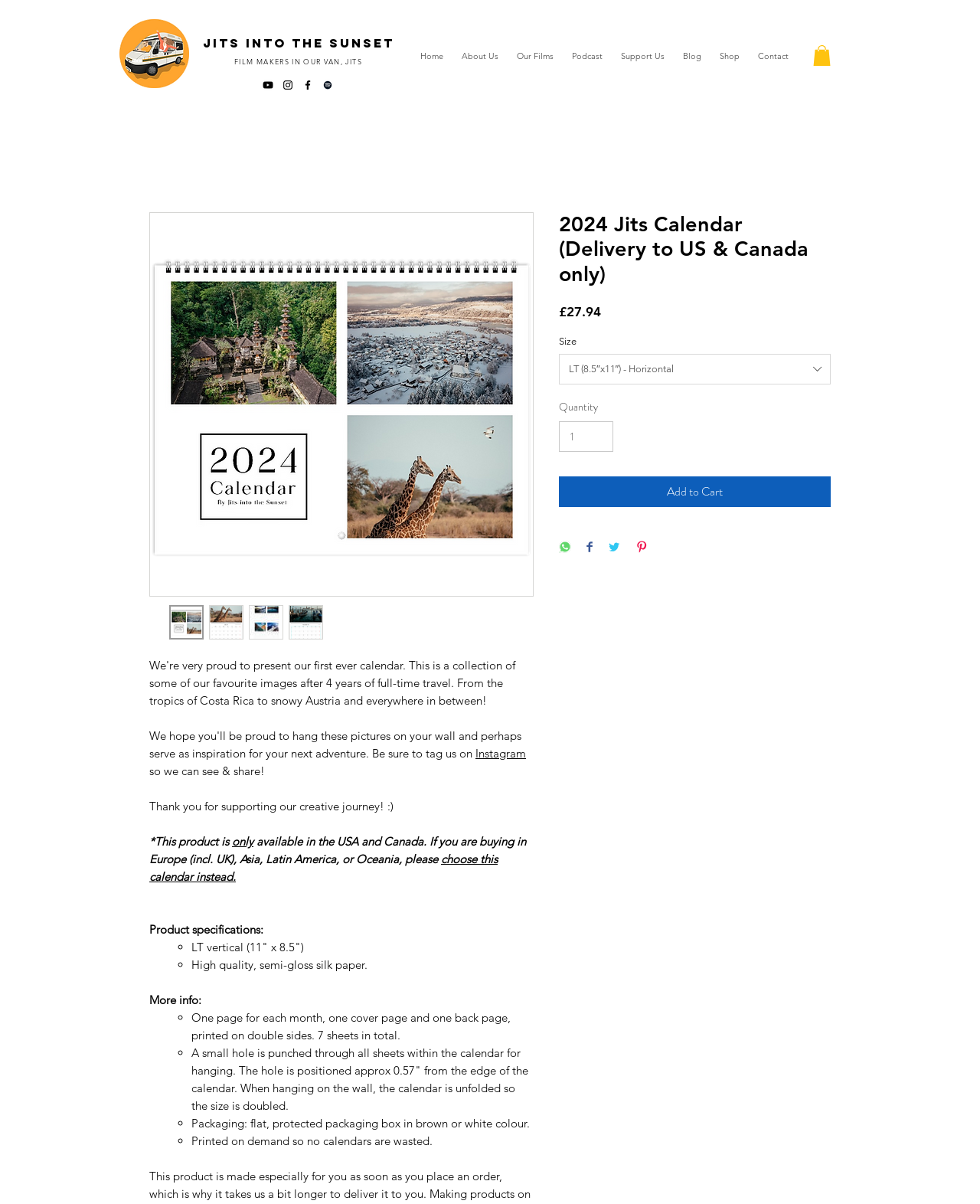How many sheets are in the calendar?
Answer the question with as much detail as you can, using the image as a reference.

The number of sheets in the calendar can be found in the static text element on the webpage, which describes the product specifications, including 'One page for each month, one cover page and one back page, printed on double sides. 7 sheets in total'.